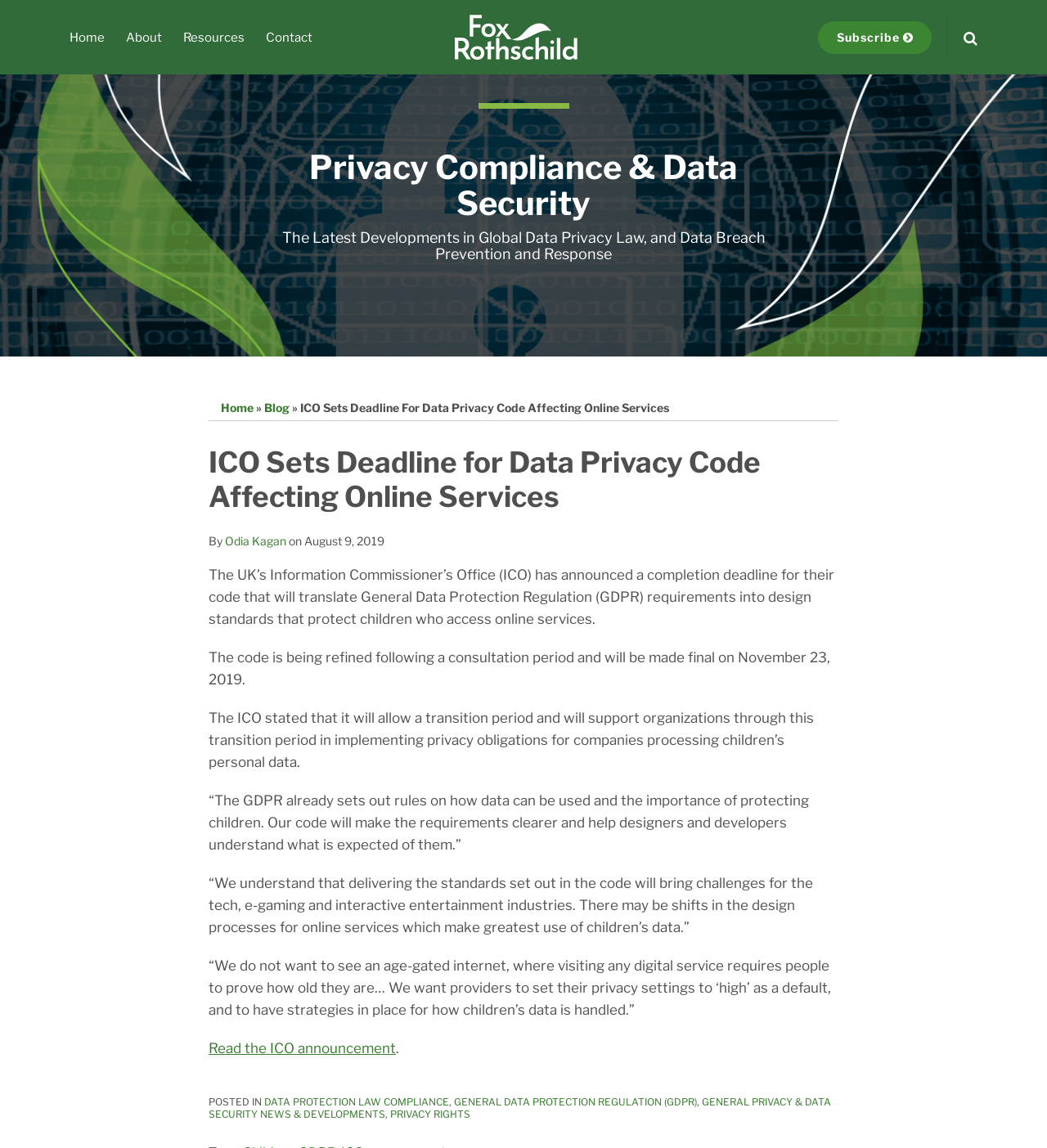What is the purpose of the ICO's code?
Based on the visual content, answer with a single word or a brief phrase.

To protect children's data